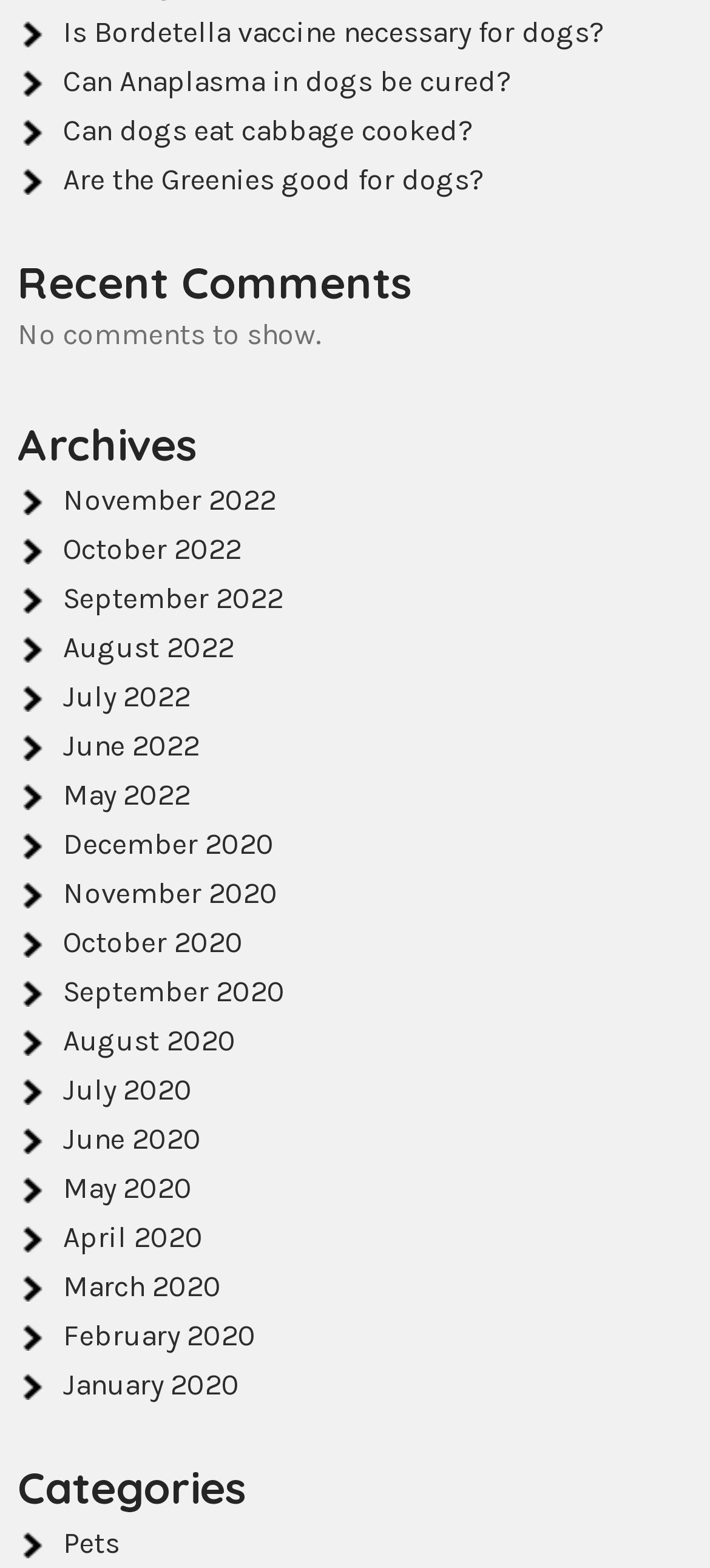Find the bounding box coordinates of the element I should click to carry out the following instruction: "Explore pet categories".

[0.089, 0.973, 0.169, 0.995]